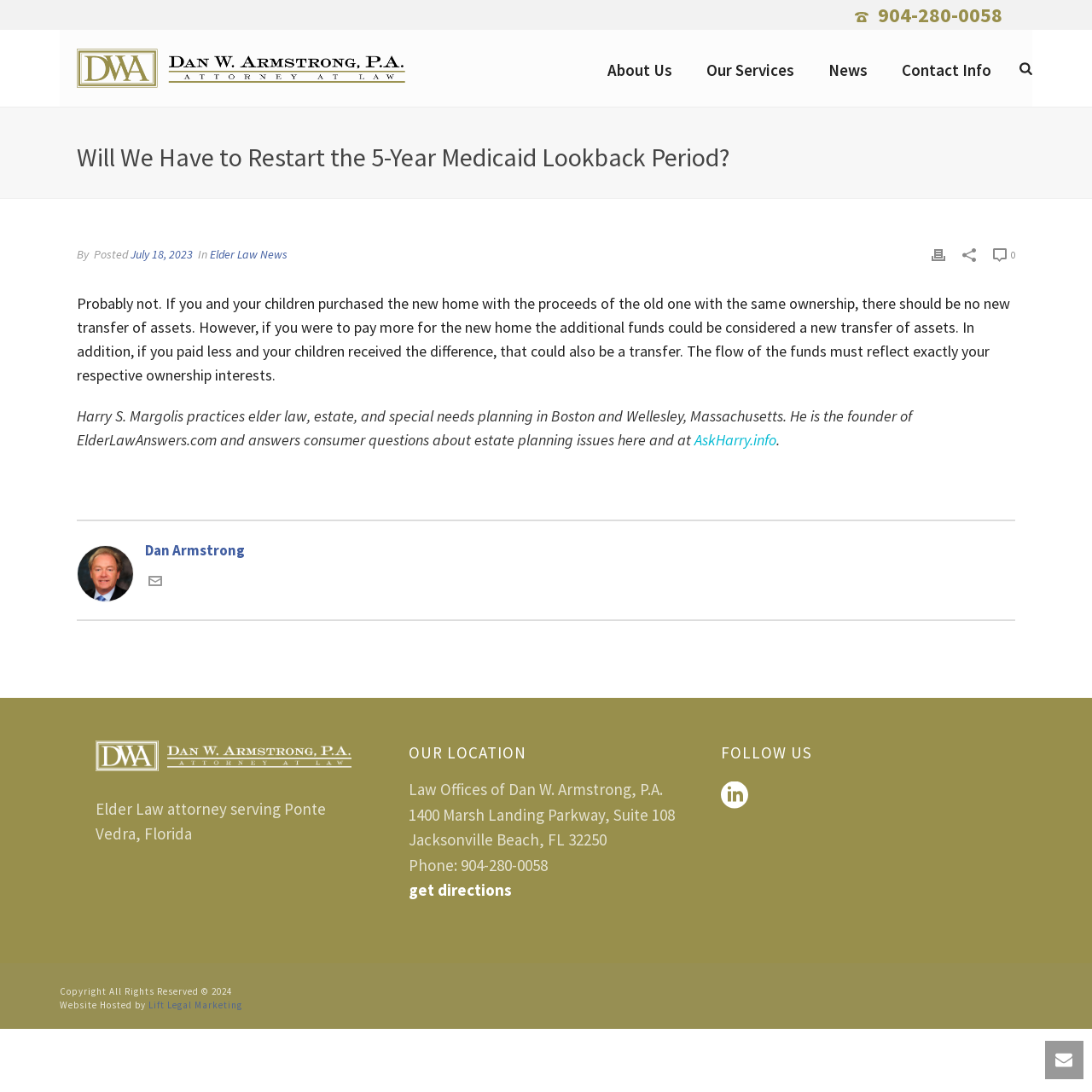Please determine the bounding box coordinates for the element that should be clicked to follow these instructions: "Click the 'About Us' link".

[0.541, 0.027, 0.631, 0.098]